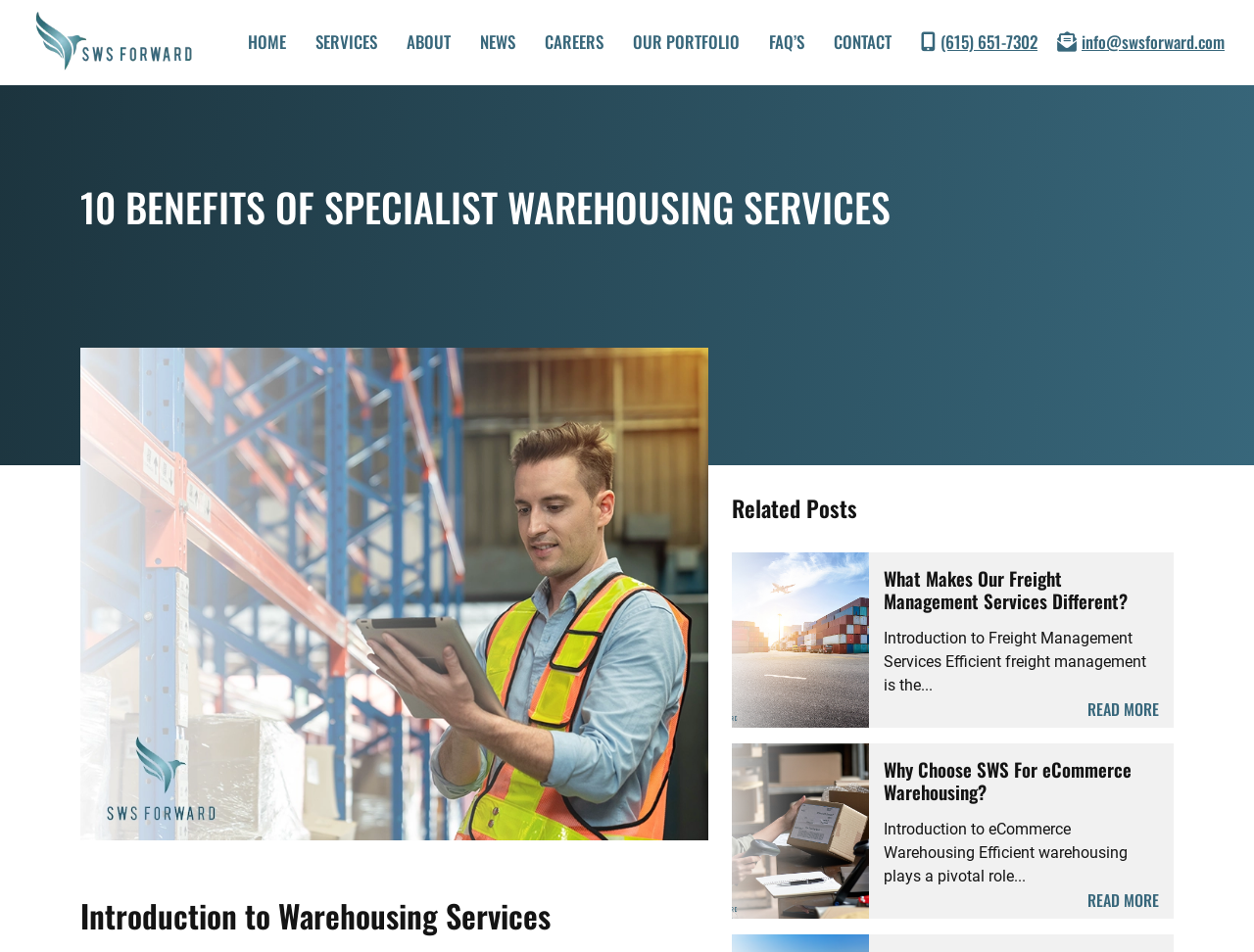How many navigation links are there?
Using the image as a reference, answer the question with a short word or phrase.

8